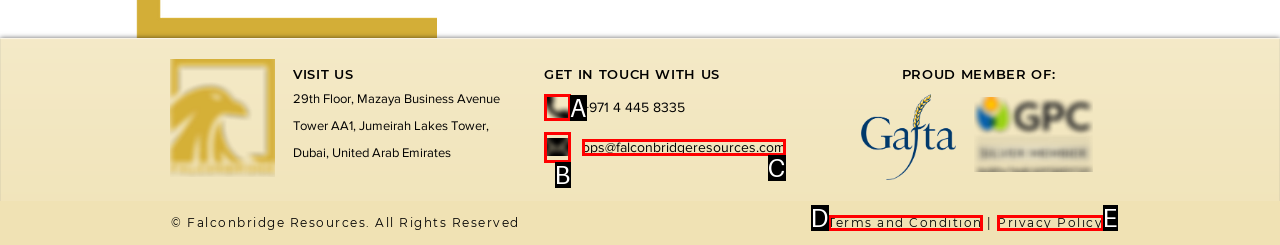Select the option that corresponds to the description: title="Email"
Respond with the letter of the matching choice from the options provided.

B